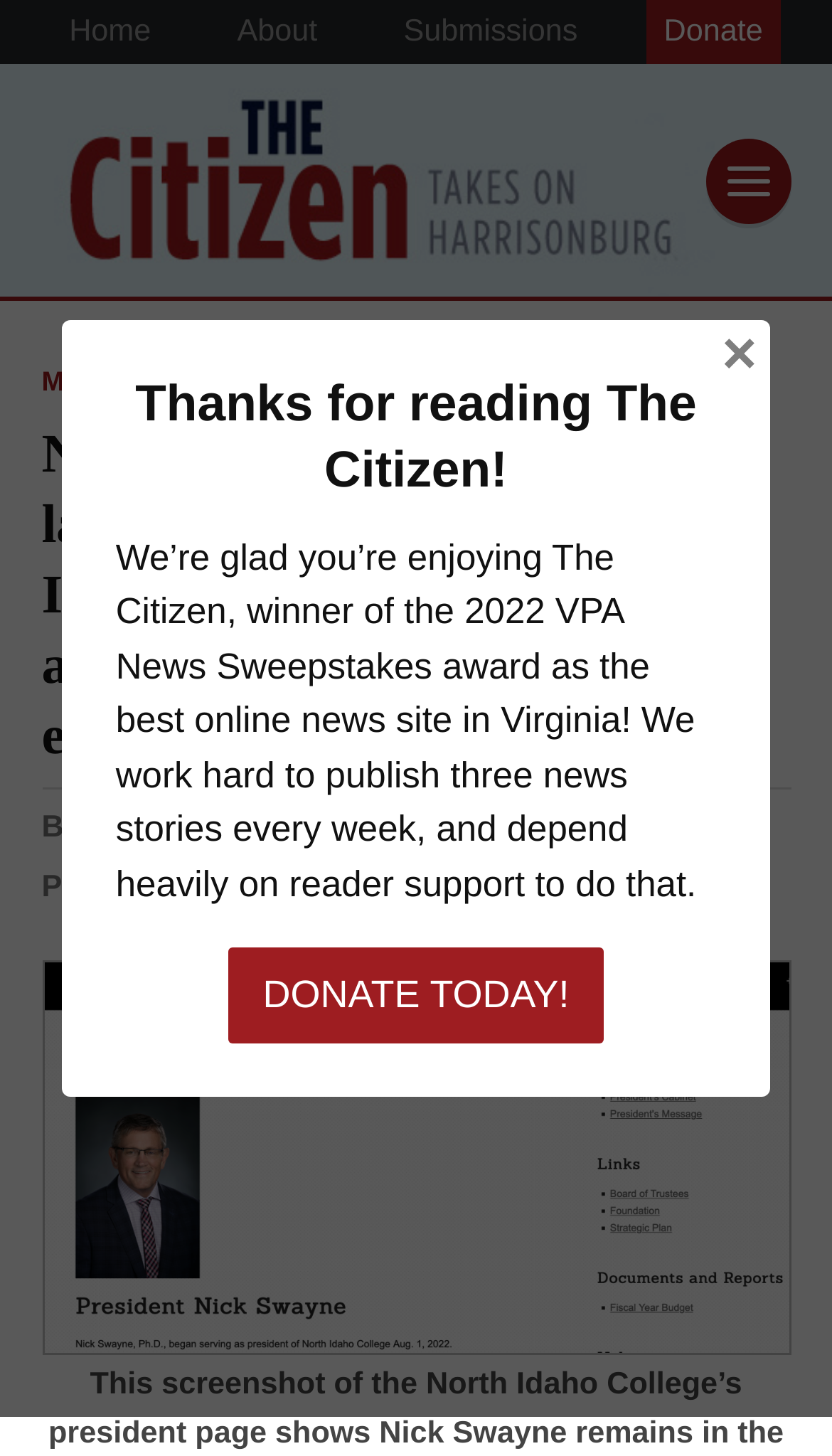Provide a single word or phrase answer to the question: 
What is the category of the news story?

Harrisonburg Politics